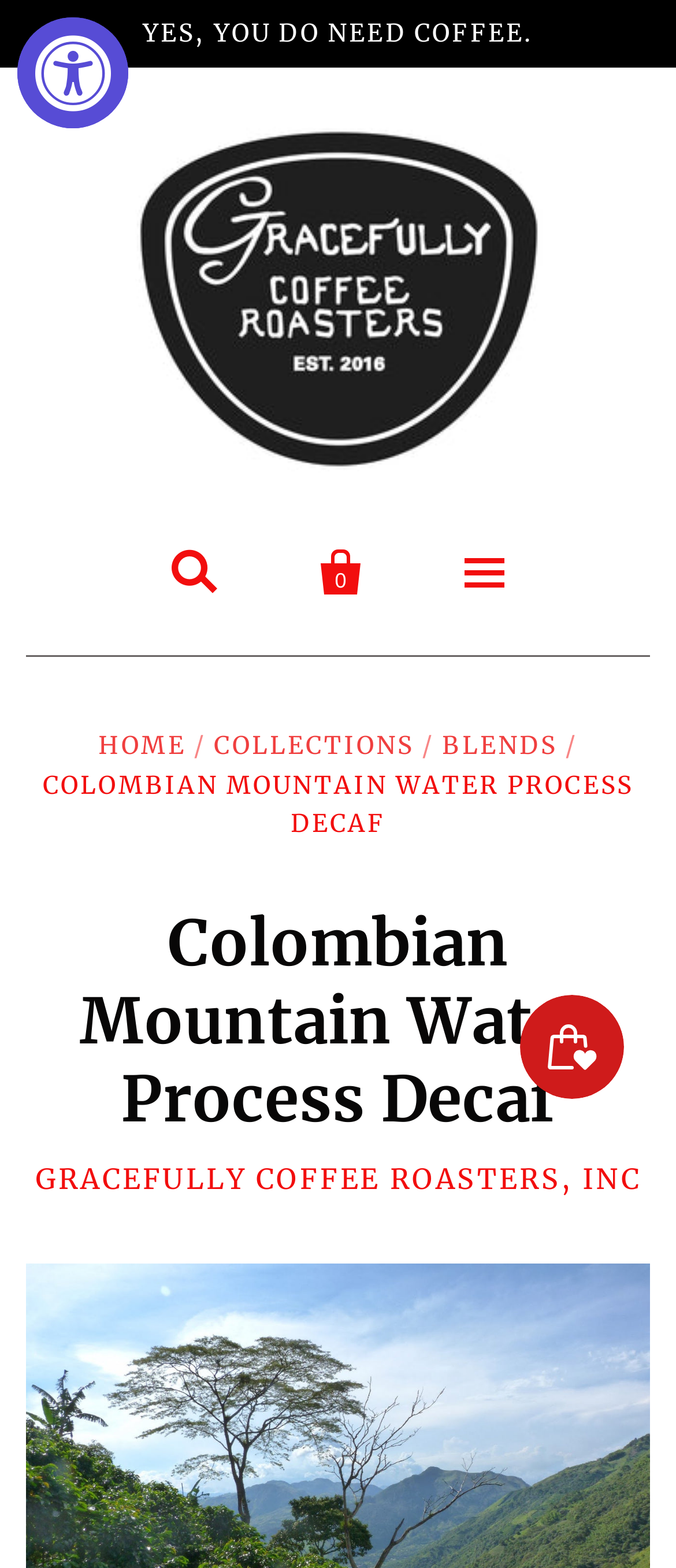Bounding box coordinates are specified in the format (top-left x, top-left y, bottom-right x, bottom-right y). All values are floating point numbers bounded between 0 and 1. Please provide the bounding box coordinate of the region this sentence describes: Our Story

[0.0, 0.589, 1.0, 0.649]